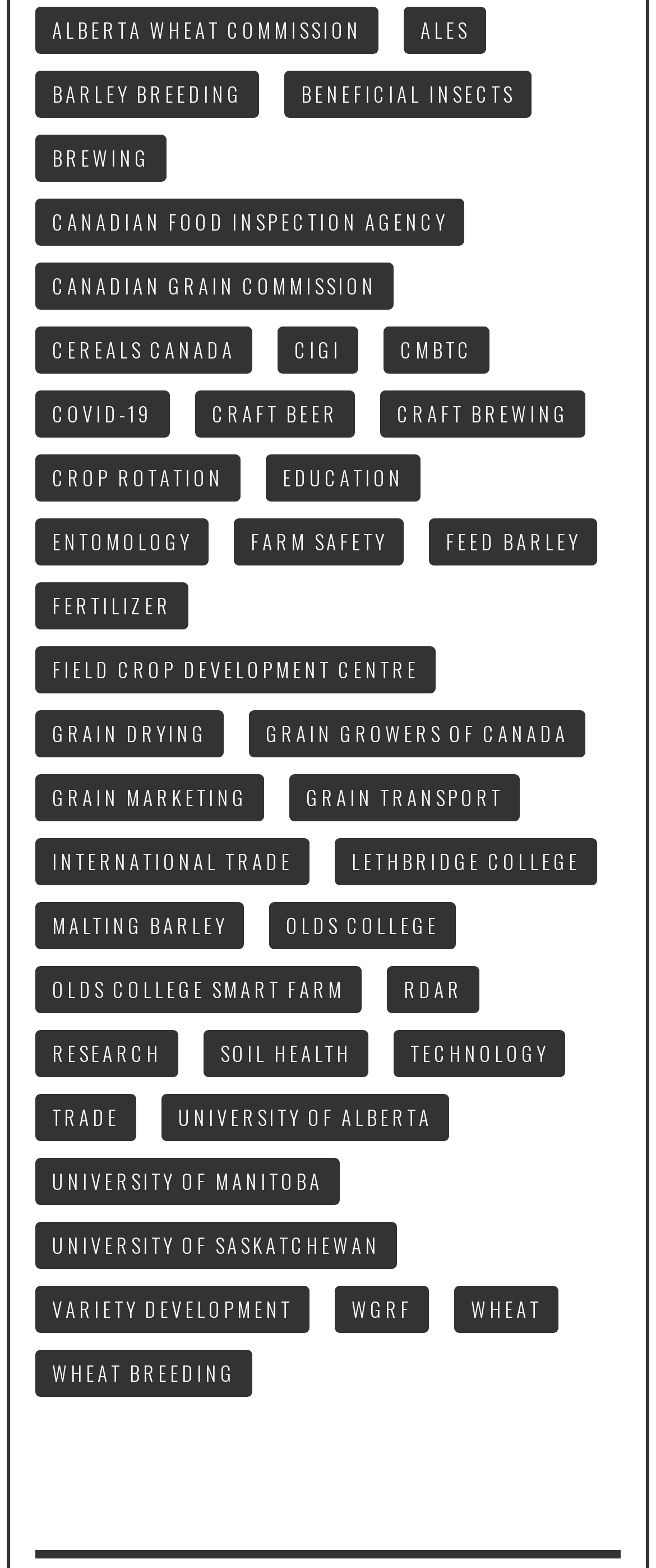Highlight the bounding box coordinates of the element you need to click to perform the following instruction: "Learn about EDUCATION."

[0.405, 0.29, 0.641, 0.32]